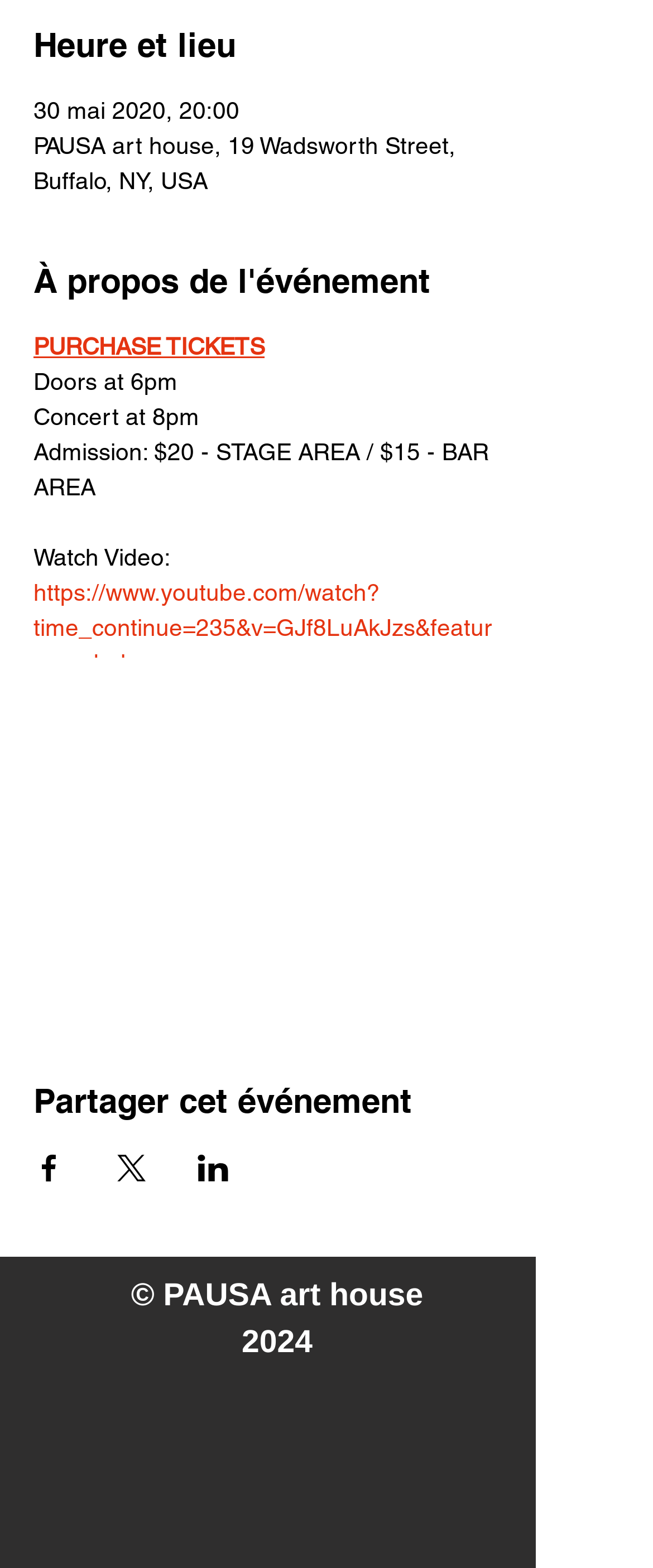Identify the bounding box coordinates for the UI element described by the following text: "https://www.youtube.com/watch?time_continue=235&v=GJf8LuAkJzs&feature=emb_logo". Provide the coordinates as four float numbers between 0 and 1, in the format [left, top, right, bottom].

[0.051, 0.369, 0.754, 0.431]